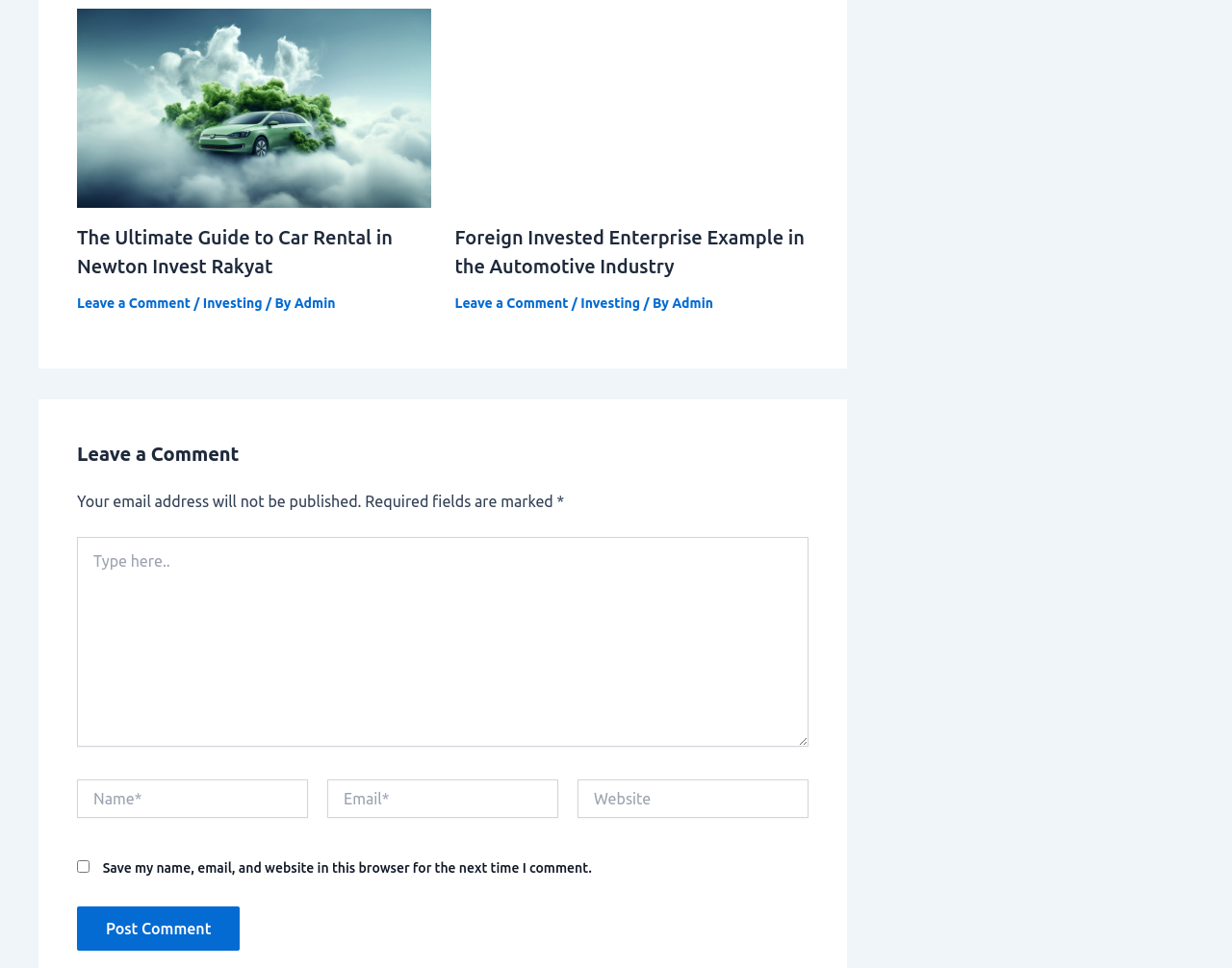What is the position of the 'Leave a Comment' heading?
Offer a detailed and exhaustive answer to the question.

I determined the position of the 'Leave a Comment' heading by looking at its bounding box coordinates [0.062, 0.452, 0.656, 0.485] and comparing them to the coordinates of other elements, which suggests that it is located below the articles.